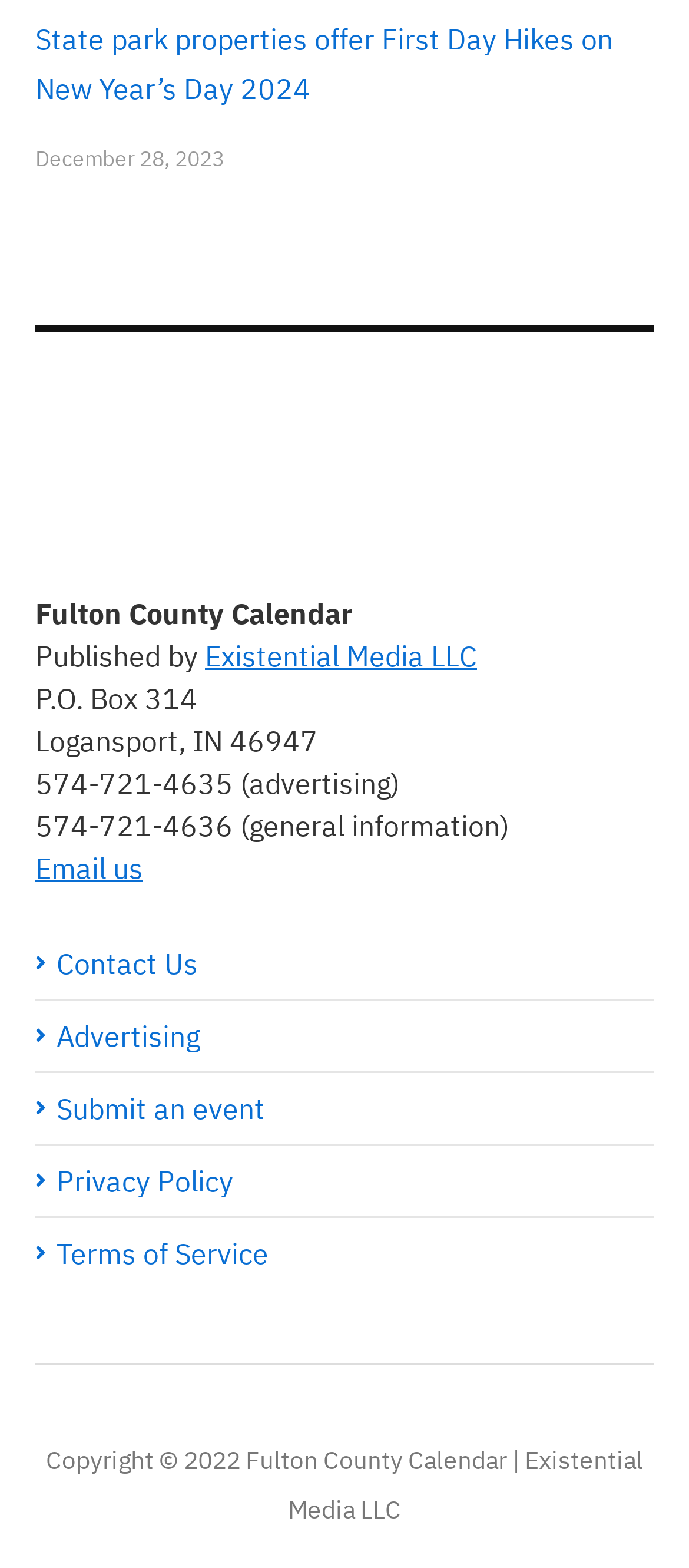Provide a short answer to the following question with just one word or phrase: What is the address of the calendar's publisher?

P.O. Box 314, Logansport, IN 46947